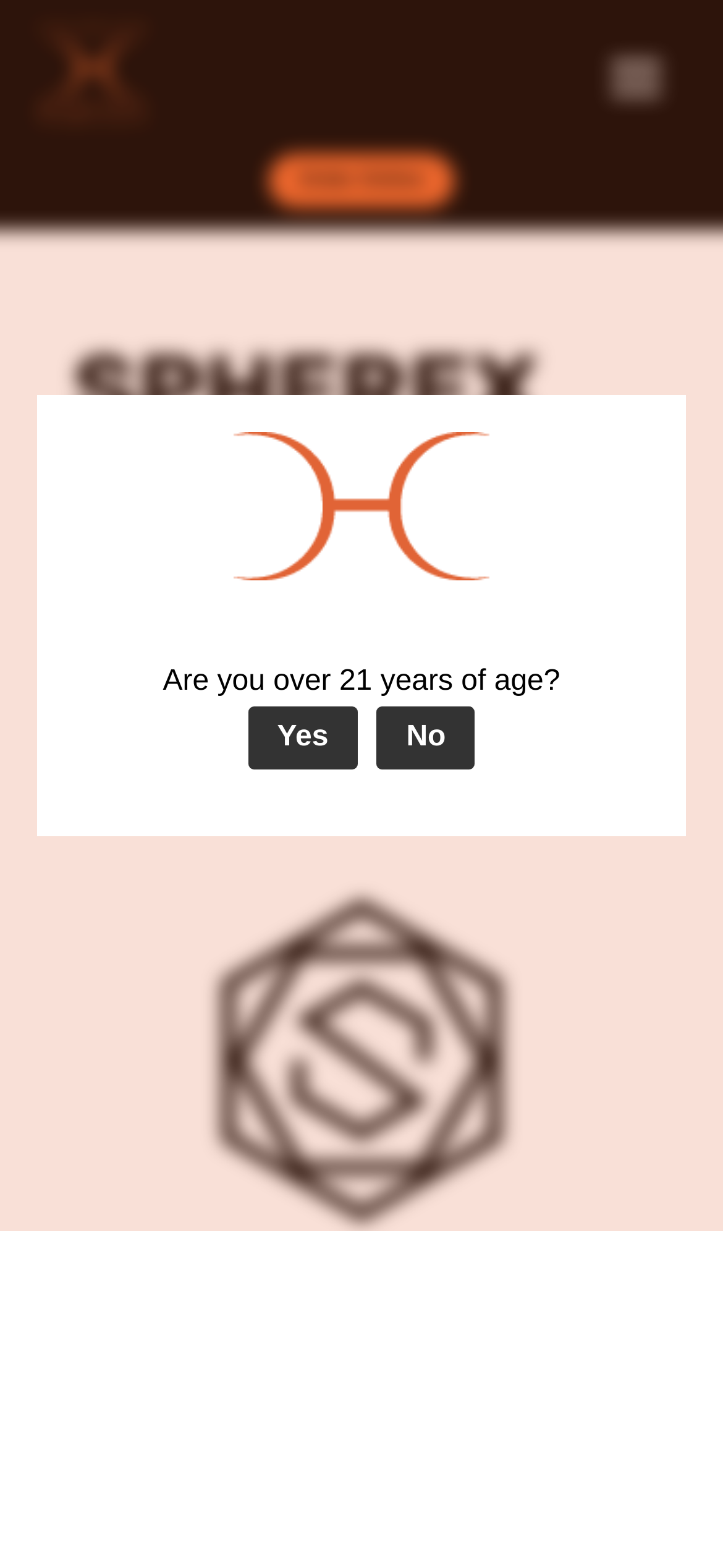Please give a succinct answer using a single word or phrase:
What type of products does Spherex produce?

Vape cartridges and dablicators